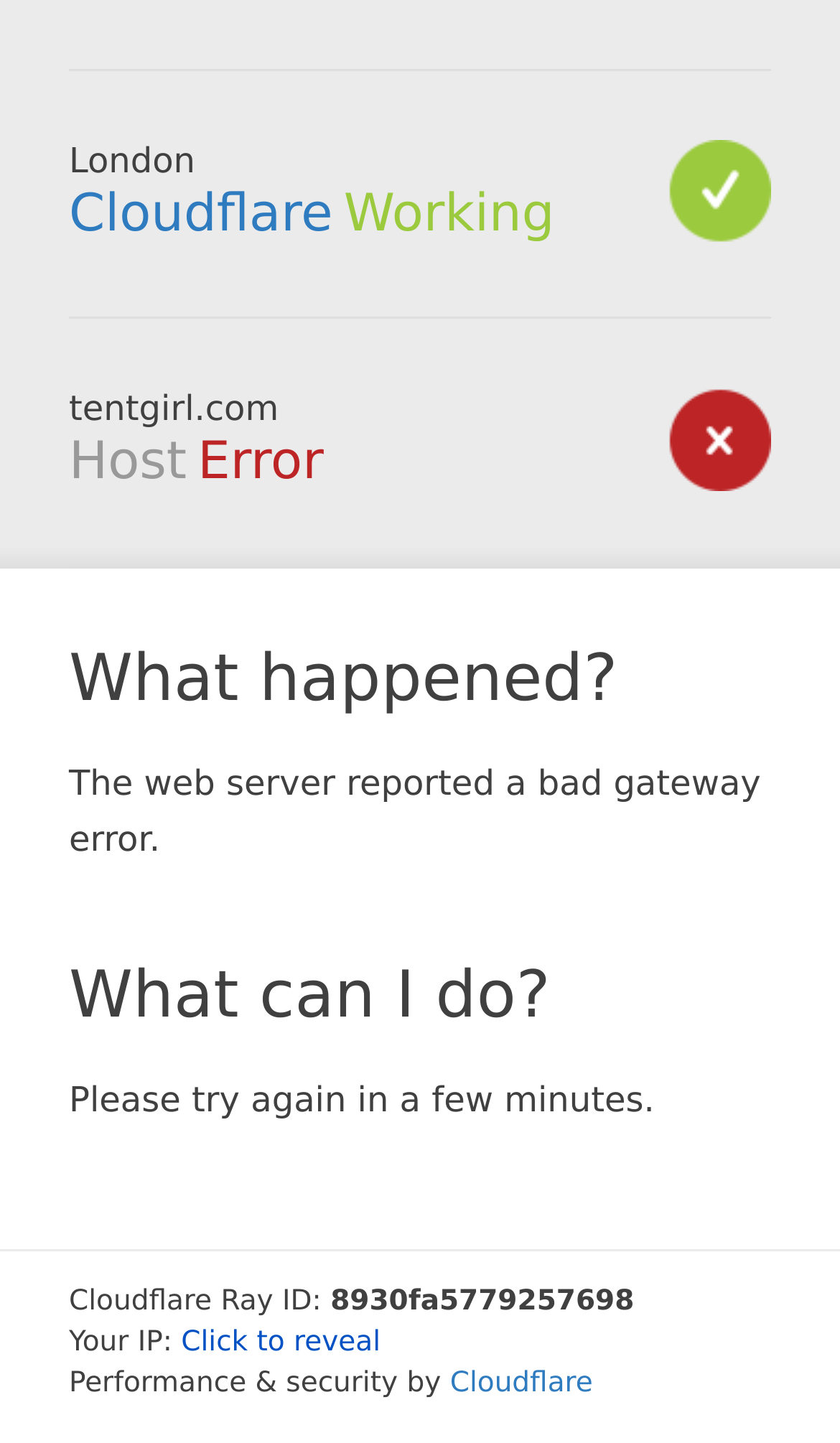Locate the bounding box coordinates for the element described below: "Click to reveal". The coordinates must be four float values between 0 and 1, formatted as [left, top, right, bottom].

[0.216, 0.919, 0.453, 0.941]